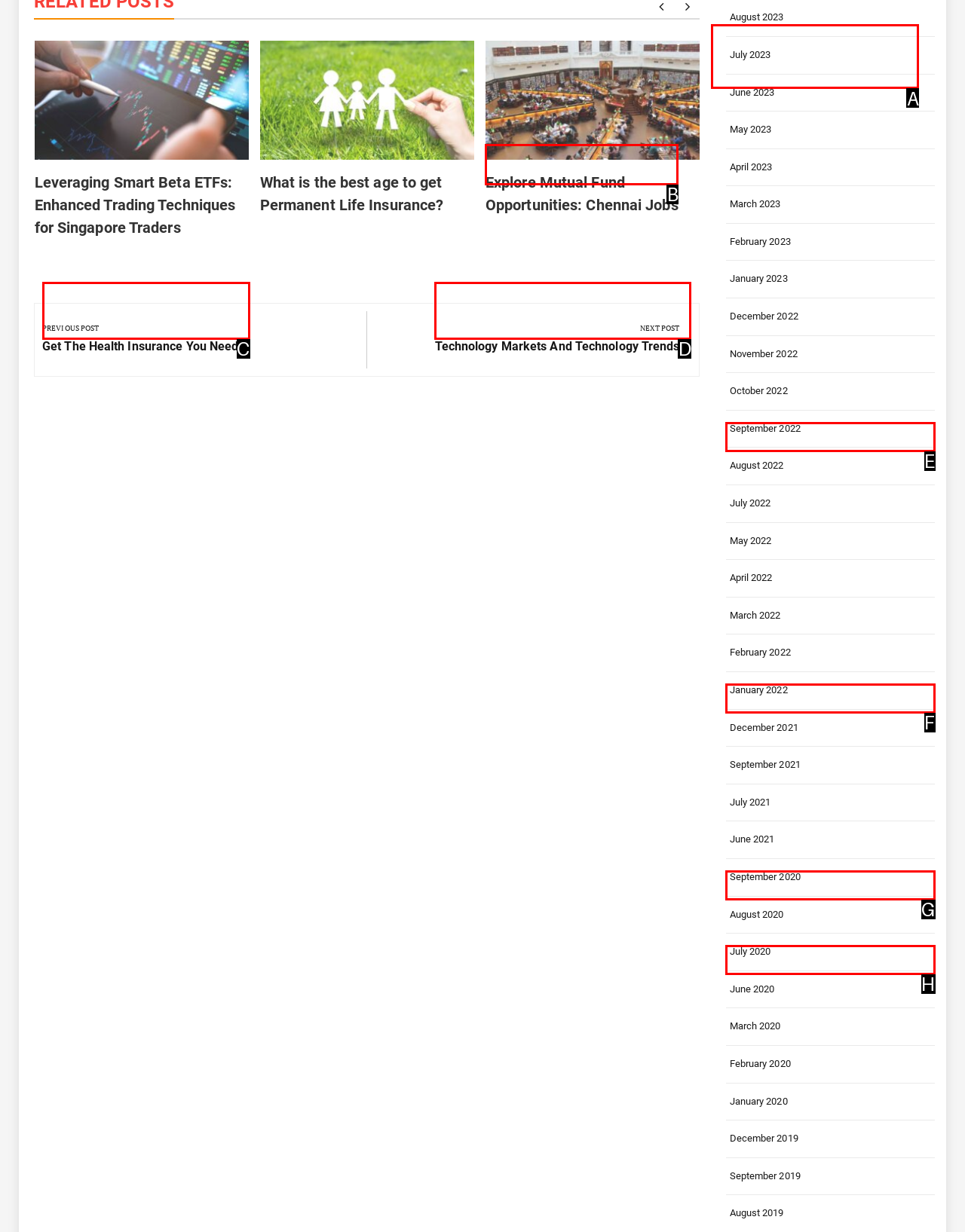What option should I click on to execute the task: Read about The Significance of Due Diligence in the Debt Recovery Process? Give the letter from the available choices.

A